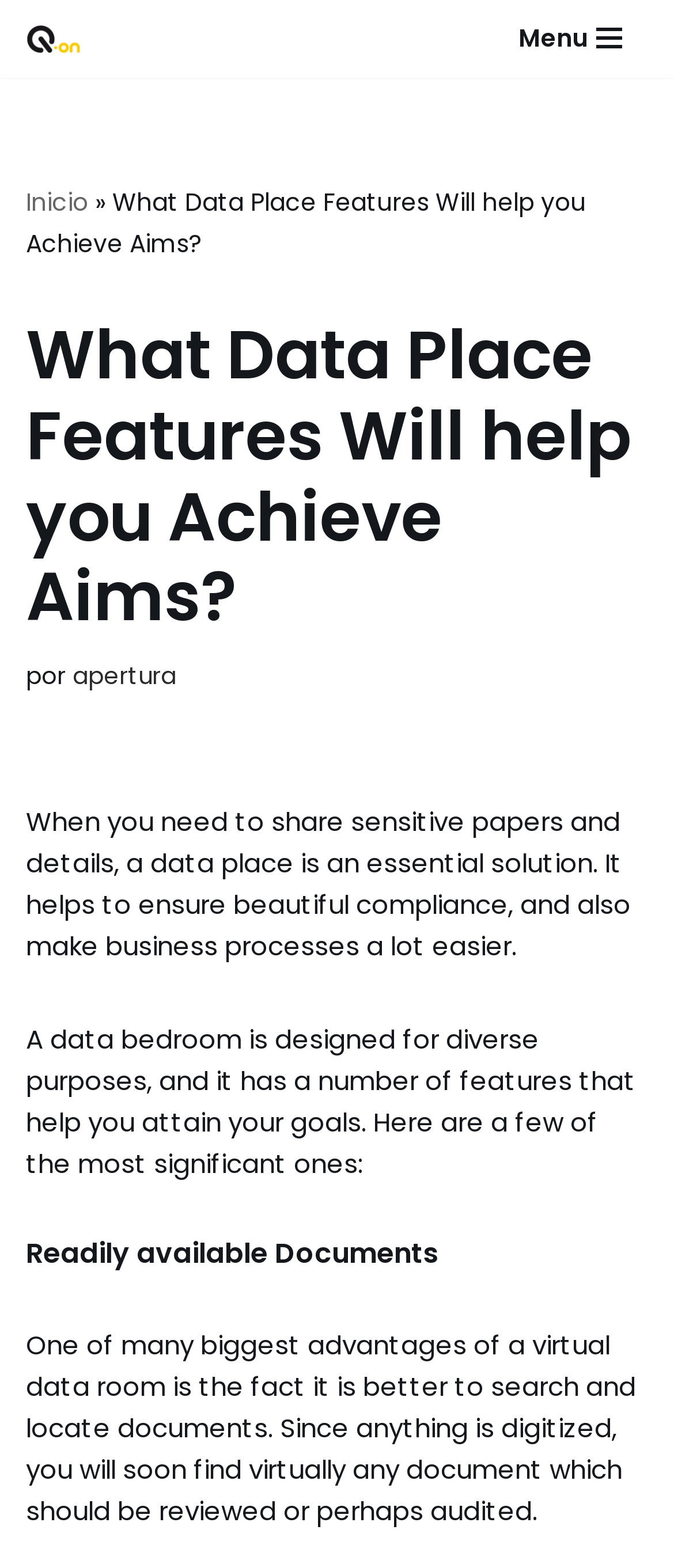Answer the question below using just one word or a short phrase: 
What type of papers can be shared in a data room?

Sensitive papers and details